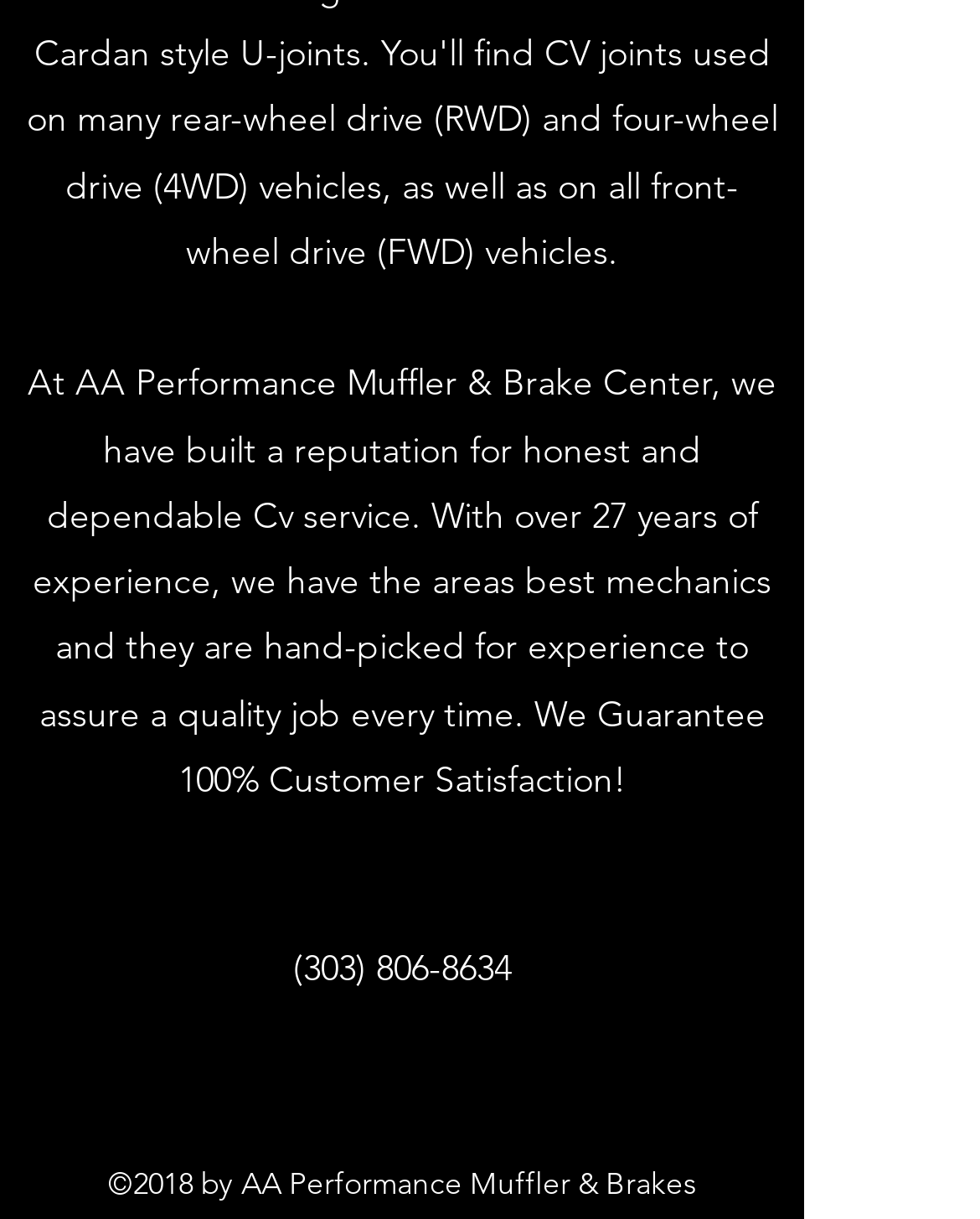What is the phone number of AA Performance Muffler & Brake Center?
Based on the image content, provide your answer in one word or a short phrase.

(303) 806-8634